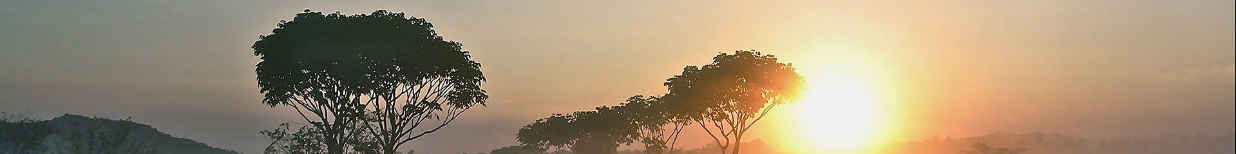What colors are present in the sky?
Use the information from the screenshot to give a comprehensive response to the question.

The sky is painted in soft hues, transitioning from pale yellow to gentle oranges and pinks, creating a tranquil atmosphere, which indicates that the colors present in the sky are yellow, orange, and pink.